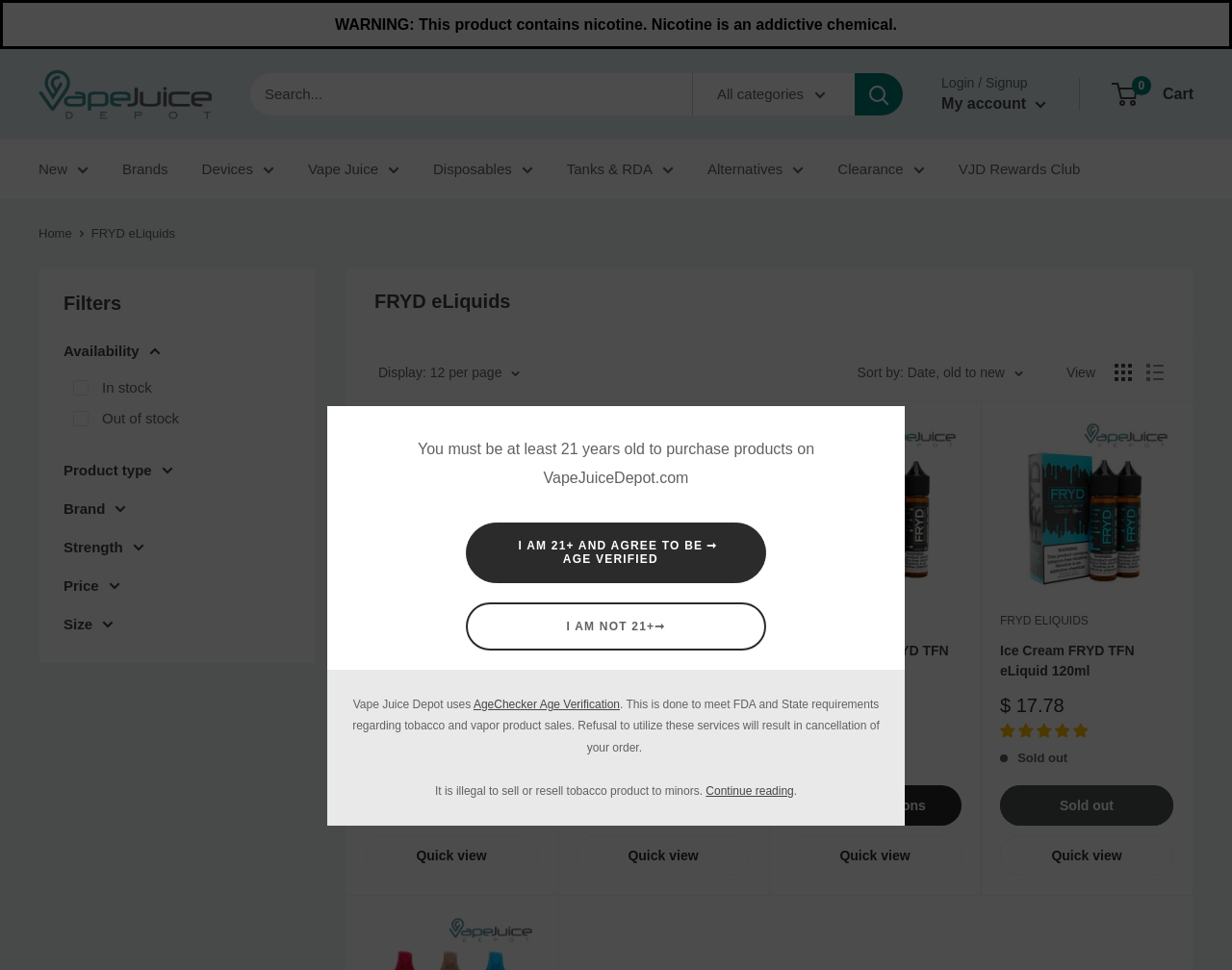Determine the bounding box coordinates of the area to click in order to meet this instruction: "View the 'Banana FRYD TFN eLiquid 120ml' product".

[0.296, 0.66, 0.437, 0.703]